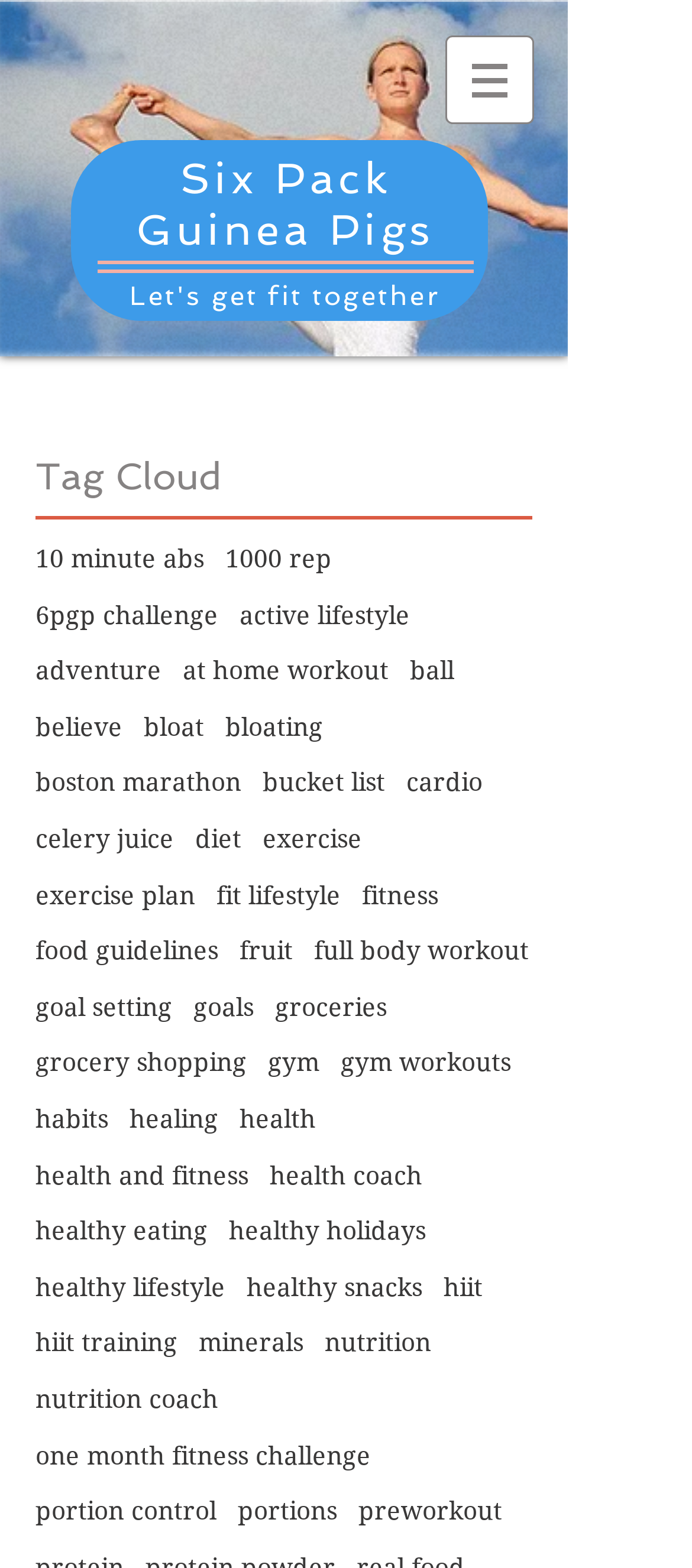Pinpoint the bounding box coordinates of the element to be clicked to execute the instruction: "Switch language".

None